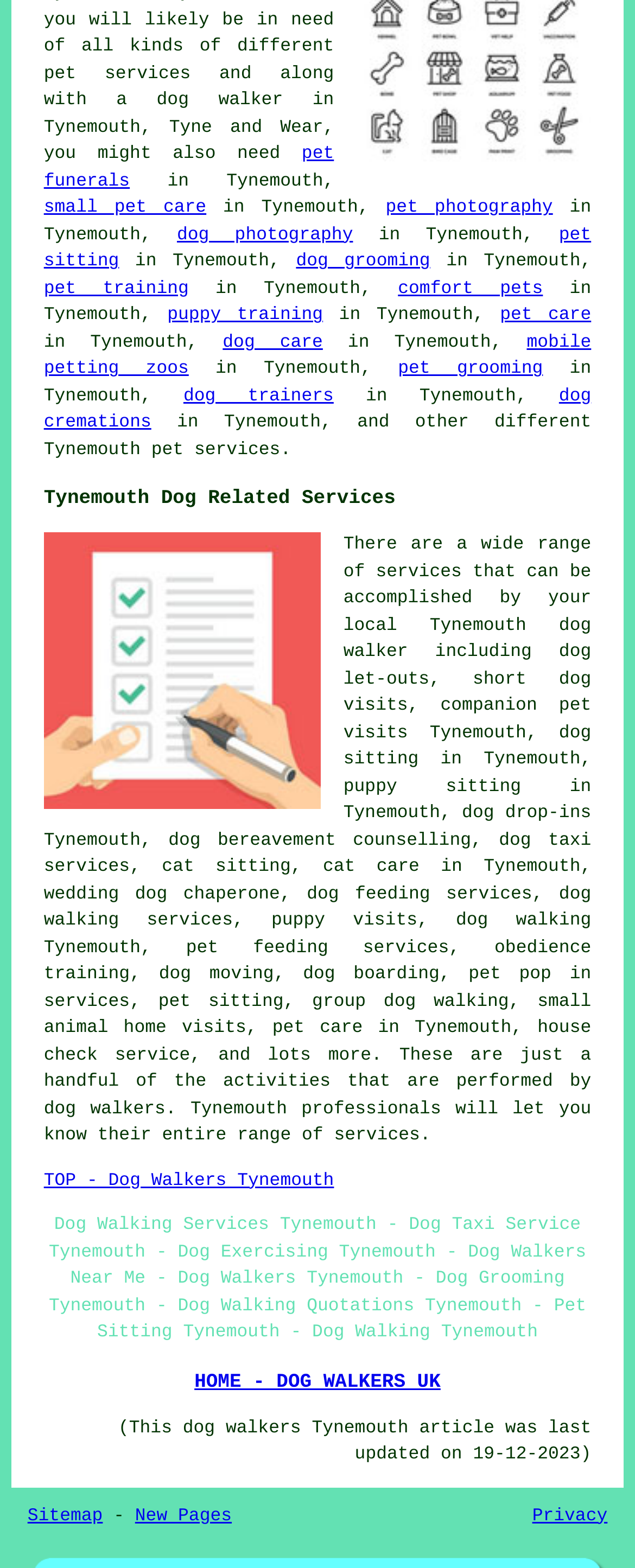What is the location of the pet services mentioned?
Refer to the image and provide a one-word or short phrase answer.

Tynemouth